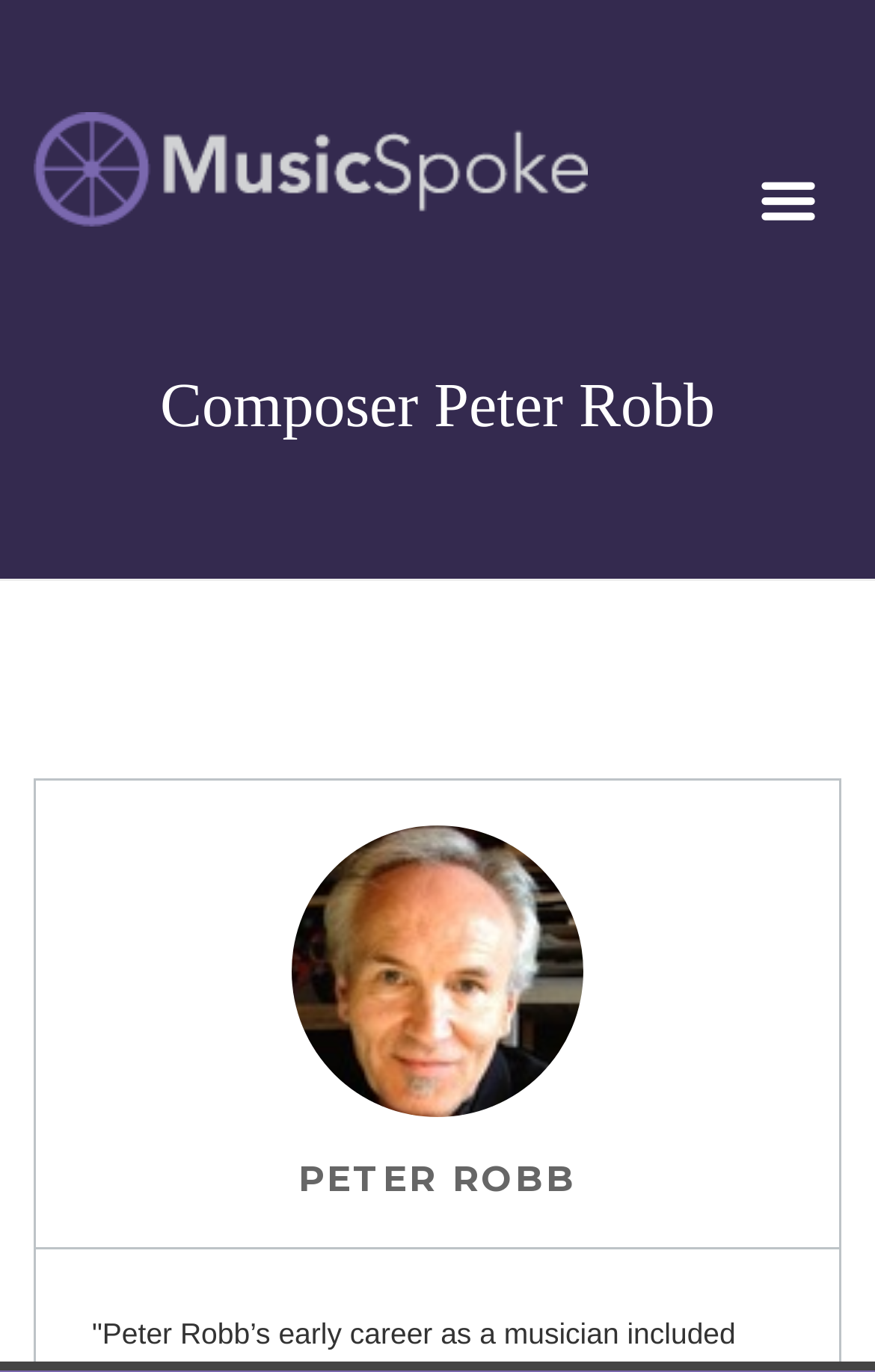Please analyze the image and give a detailed answer to the question:
What is the logo of MusicSpoke?

I found the answer by looking at the heading element '' which appears to be the logo of MusicSpoke.